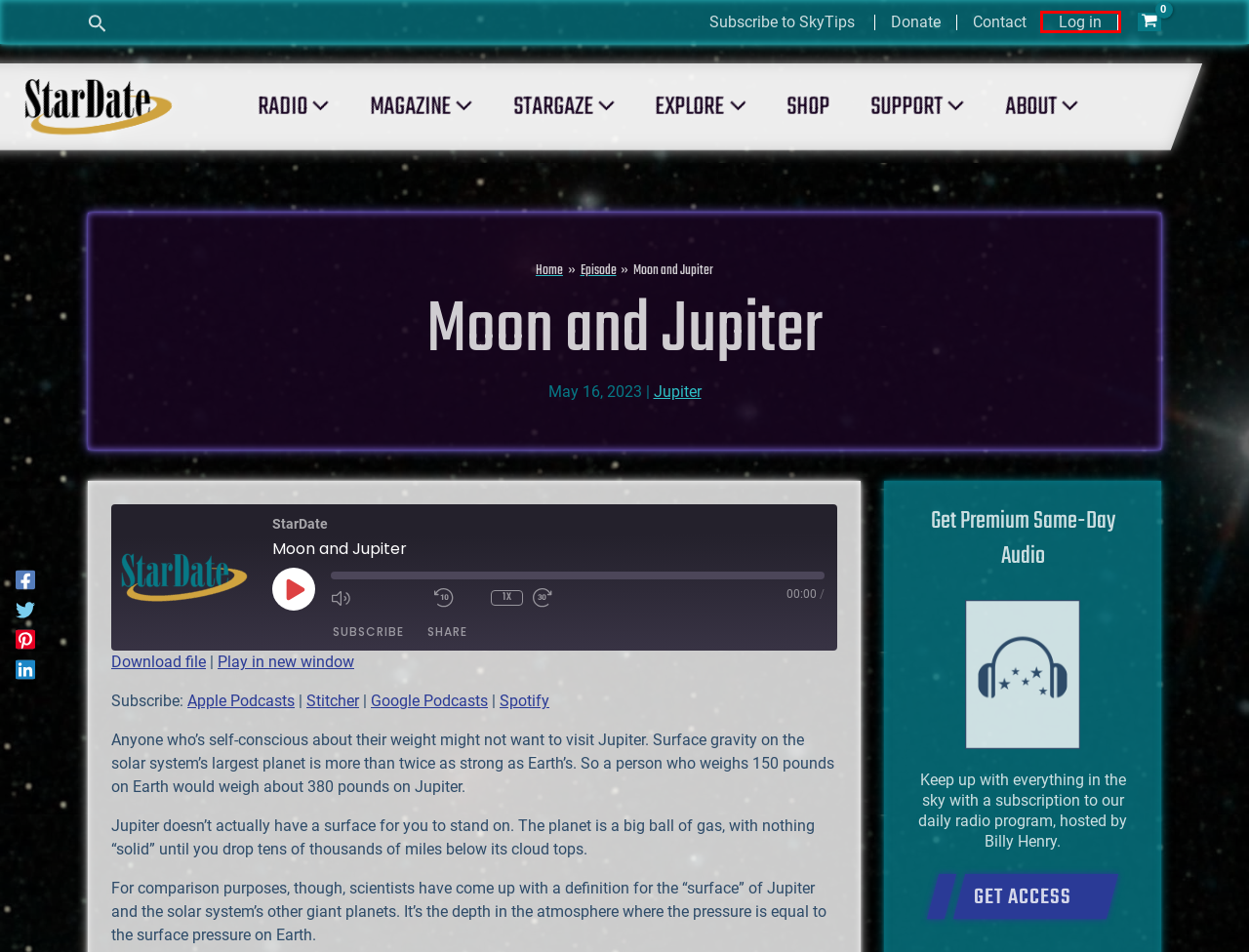Given a webpage screenshot with a red bounding box around a UI element, choose the webpage description that best matches the new webpage after clicking the element within the bounding box. Here are the candidates:
A. Radio’s Guide to the Universe — StarDate Online
B. Episode Archive — StarDate Online
C. Cart — StarDate Online
D. Jupiter Archives — StarDate Online
E. Contact — StarDate Online
F. StarDate Magazine — StarDate Online
G. My account — StarDate Online
H. Tax-Deductible Contribution — StarDate Online

G